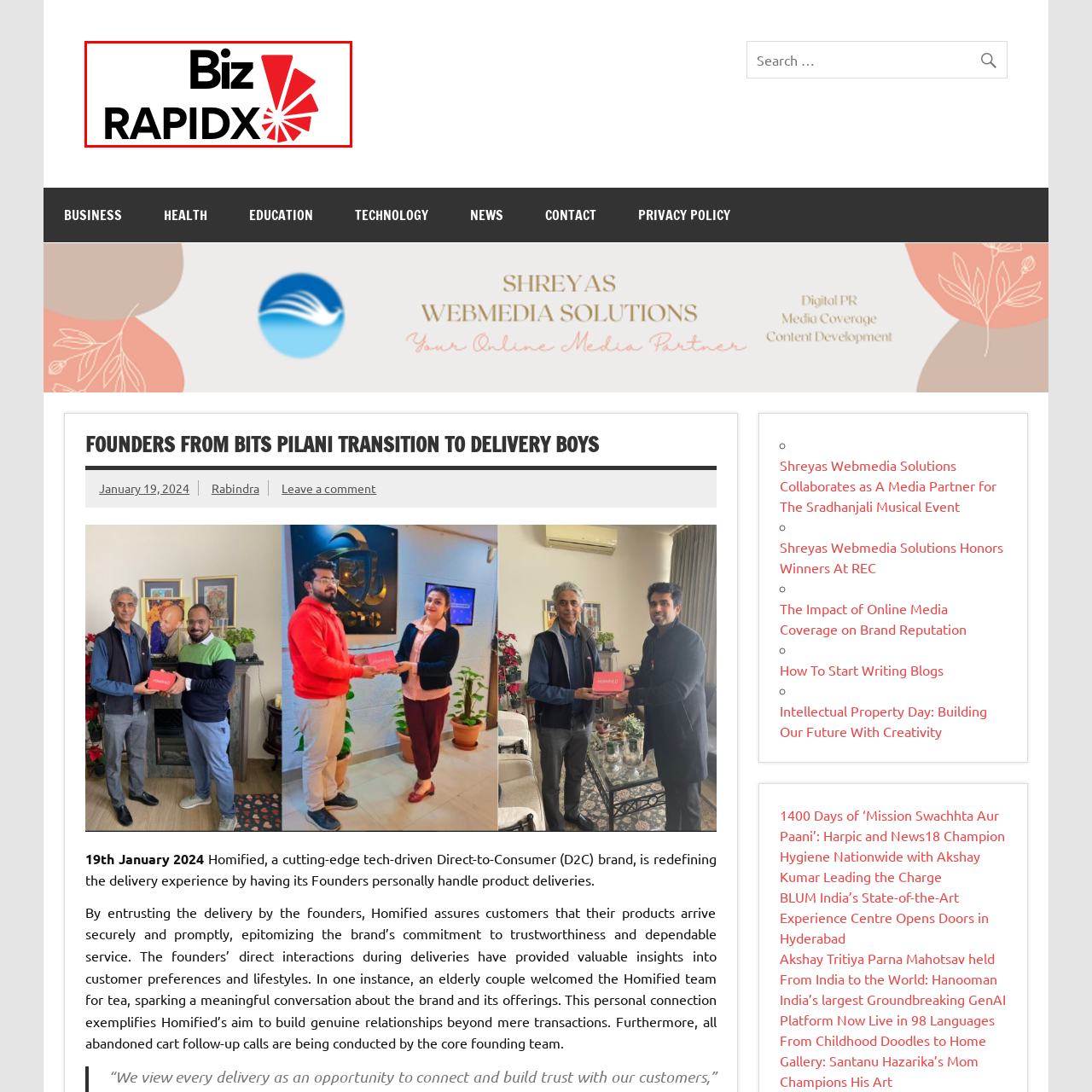Analyze the content inside the red-marked area, What does the stylized bursts or rays symbolize? Answer using only one word or a concise phrase.

Immediacy and innovation